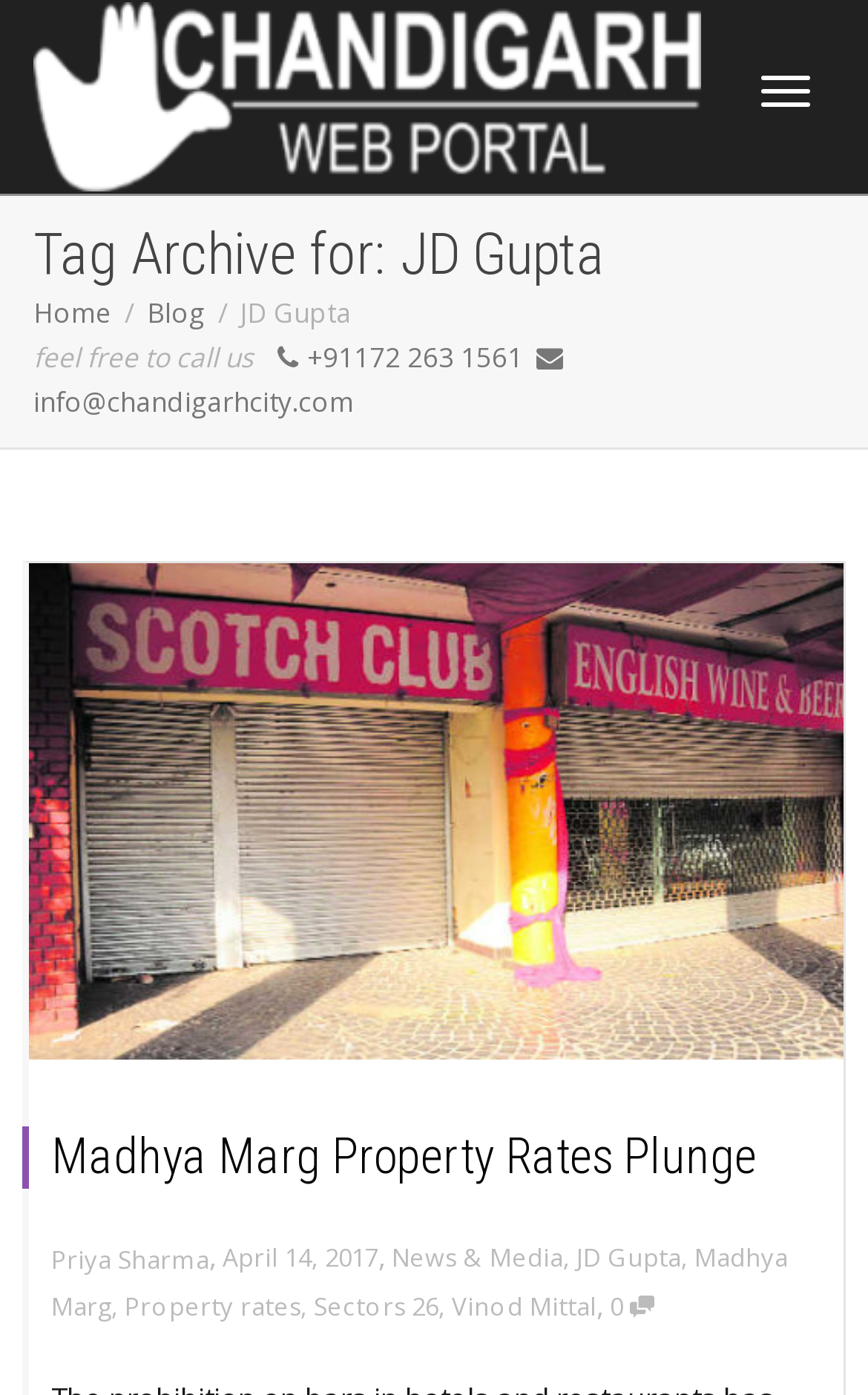Who is the author of the first article on the webpage?
Utilize the image to construct a detailed and well-explained answer.

The author of the first article can be found in the link element with the text 'Priya Sharma'. This element is located below the title of the first article.